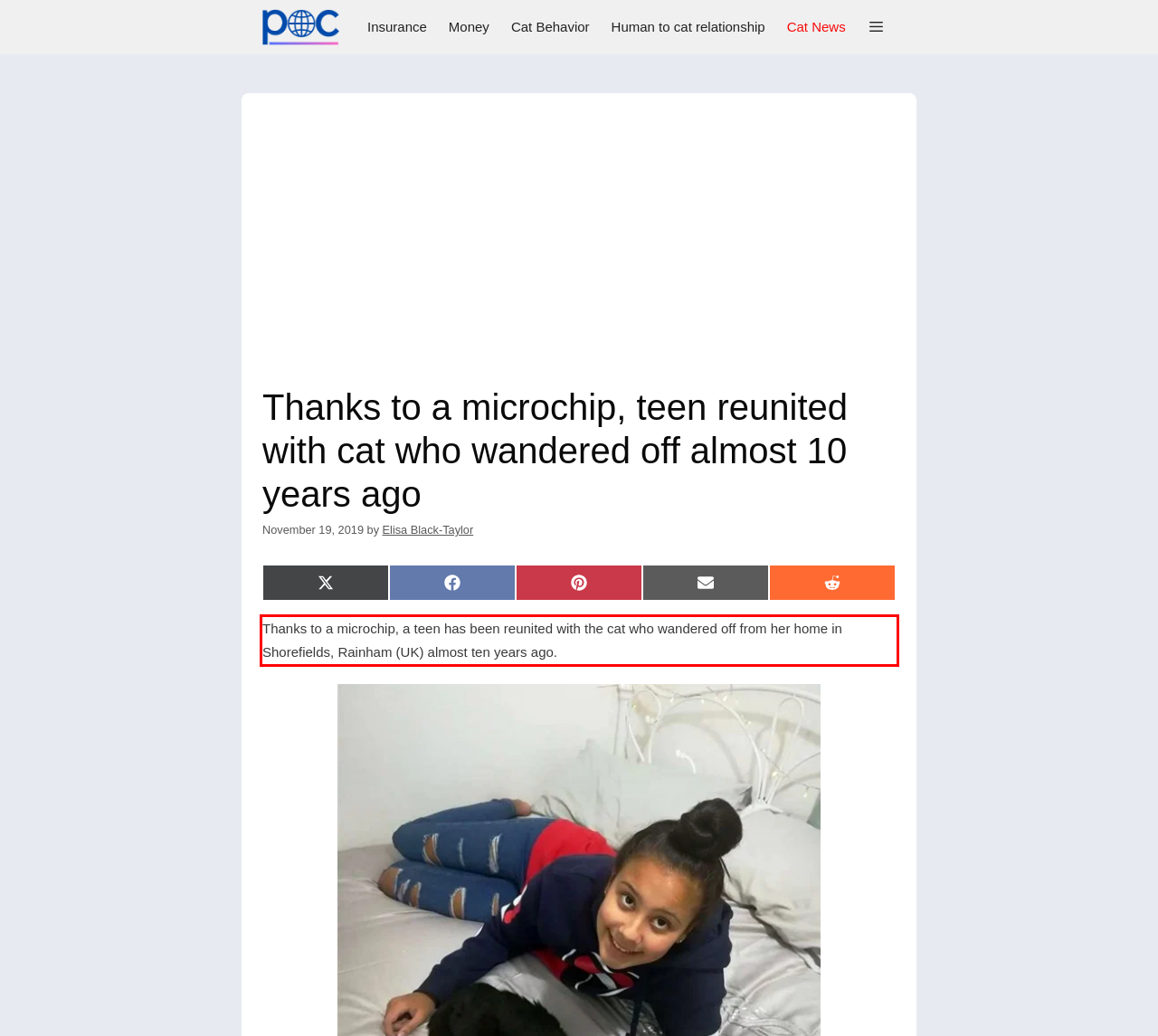Identify the text inside the red bounding box in the provided webpage screenshot and transcribe it.

Thanks to a microchip, a teen has been reunited with the cat who wandered off from her home in Shorefields, Rainham (UK) almost ten years ago.